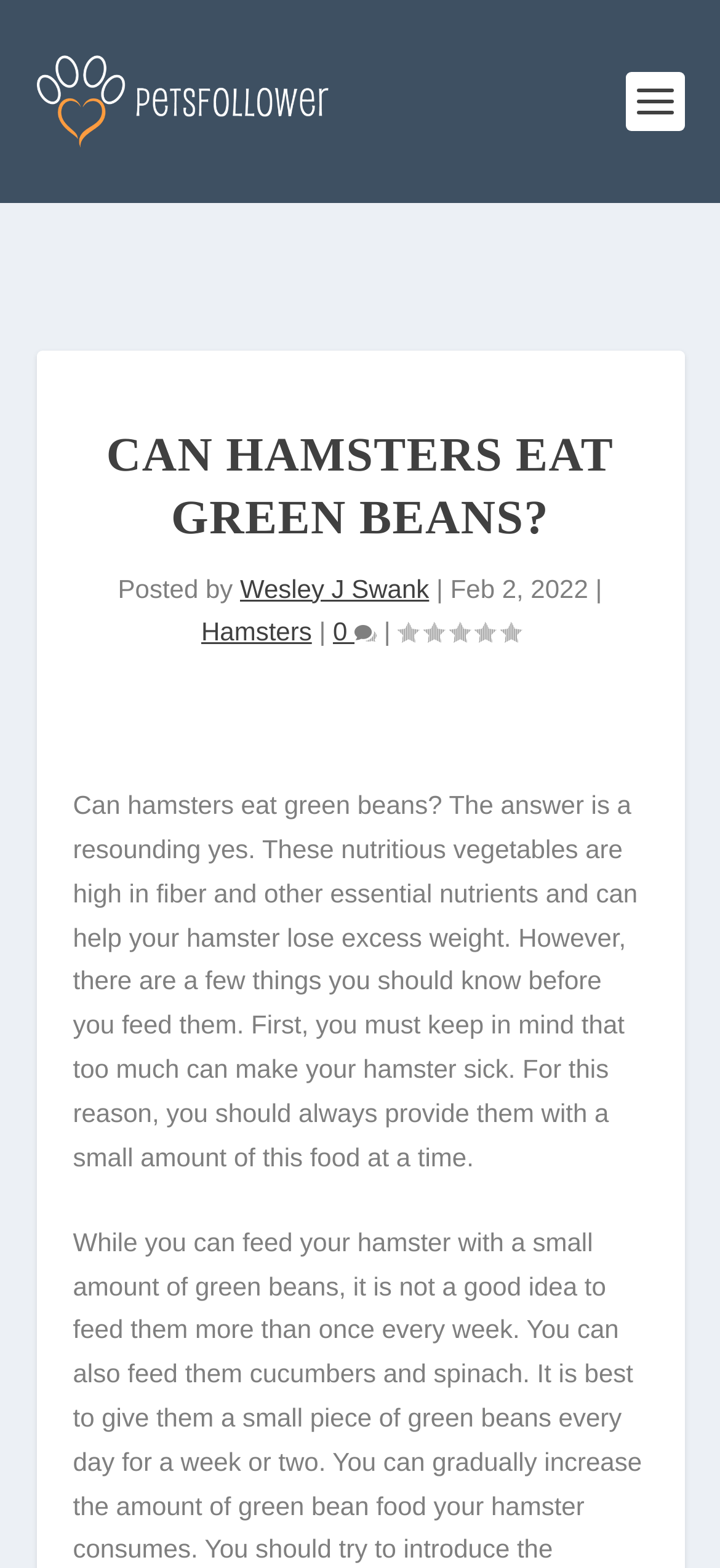Who wrote this article?
Provide a thorough and detailed answer to the question.

I found the author's name by looking at the text 'Posted by' followed by a link with the text 'Wesley J Swank', which indicates that Wesley J Swank is the author of this article.